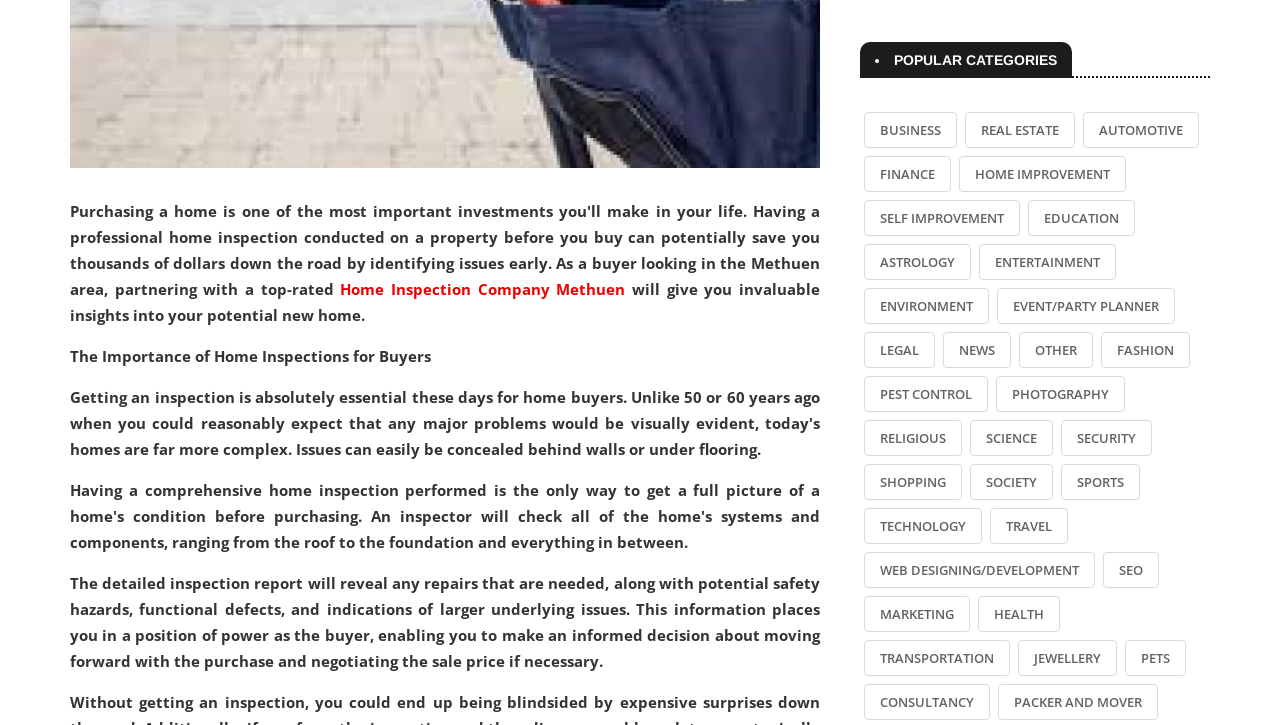What is the name of the home inspection company?
Using the information presented in the image, please offer a detailed response to the question.

The answer can be found in the link element with the text 'Home Inspection Company Methuen' at the top of the webpage, which suggests that it is the name of the company.